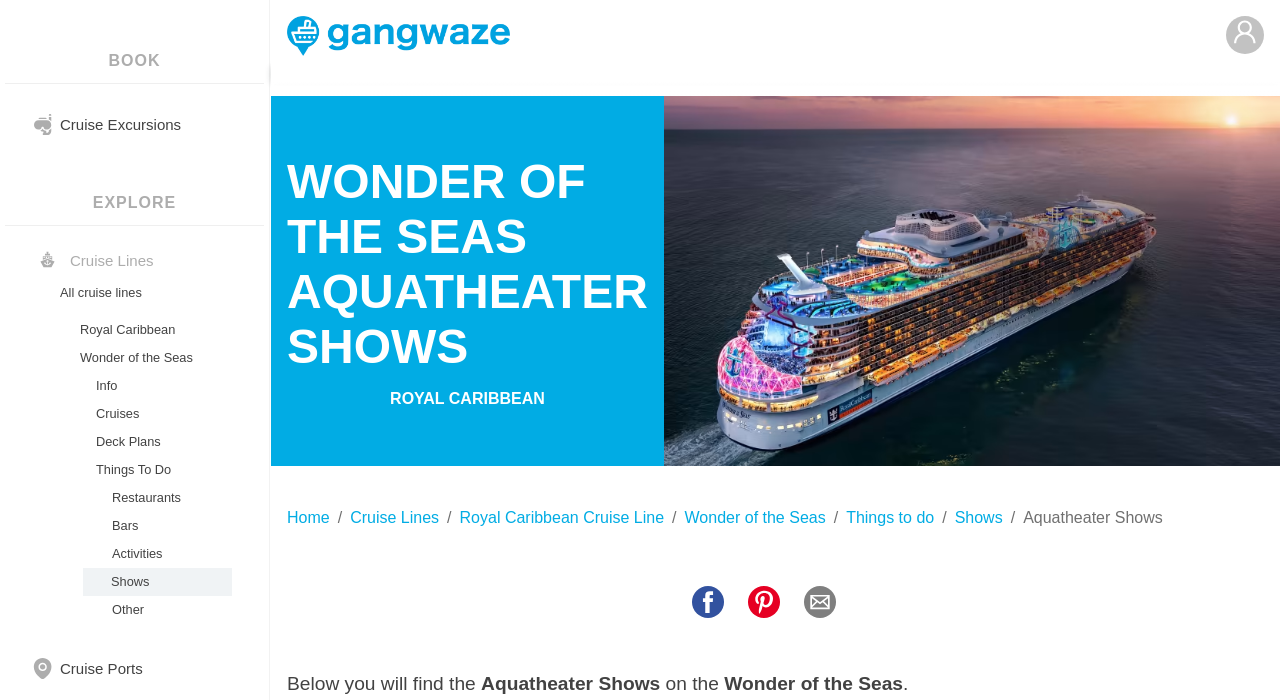Carefully examine the image and provide an in-depth answer to the question: What is the deck number where the Aquatheater Shows are located?

I found the answer by understanding the context of the webpage, where I saw the meta description mentioning 'Deck 6 of the Wonder of the Seas'. This suggests that the Aquatheater Shows are located on Deck 6 of the cruise ship.